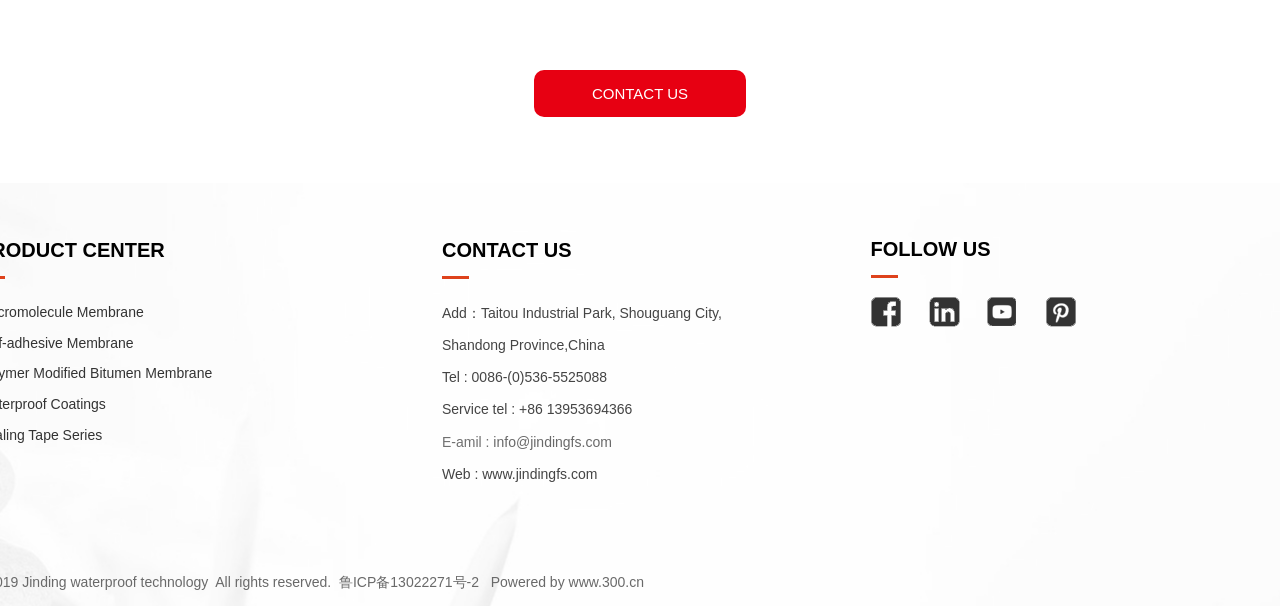Determine the bounding box coordinates of the area to click in order to meet this instruction: "Contact us via email".

[0.385, 0.715, 0.478, 0.742]